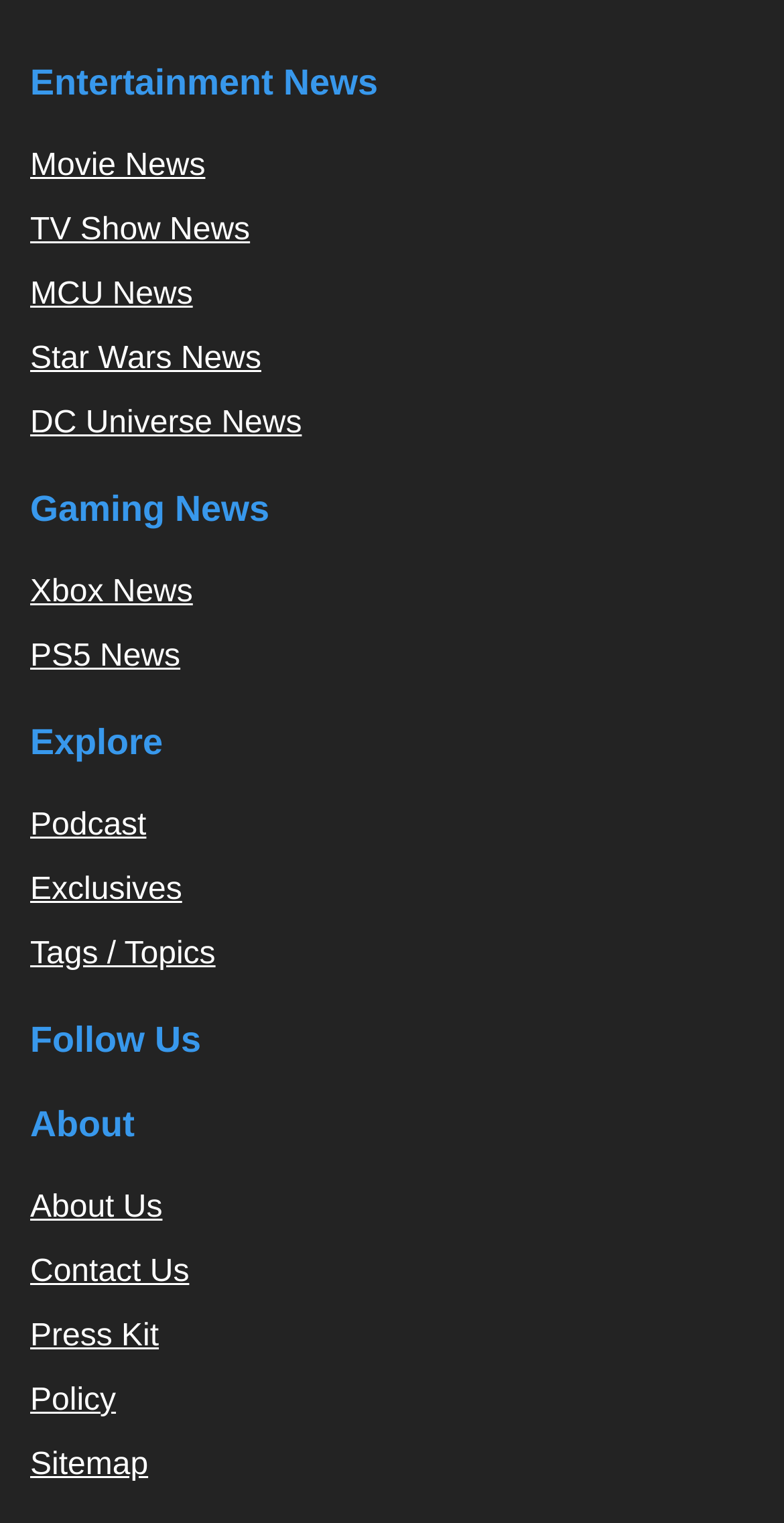Locate the bounding box of the UI element based on this description: "Exclusives". Provide four float numbers between 0 and 1 as [left, top, right, bottom].

[0.038, 0.573, 0.232, 0.595]